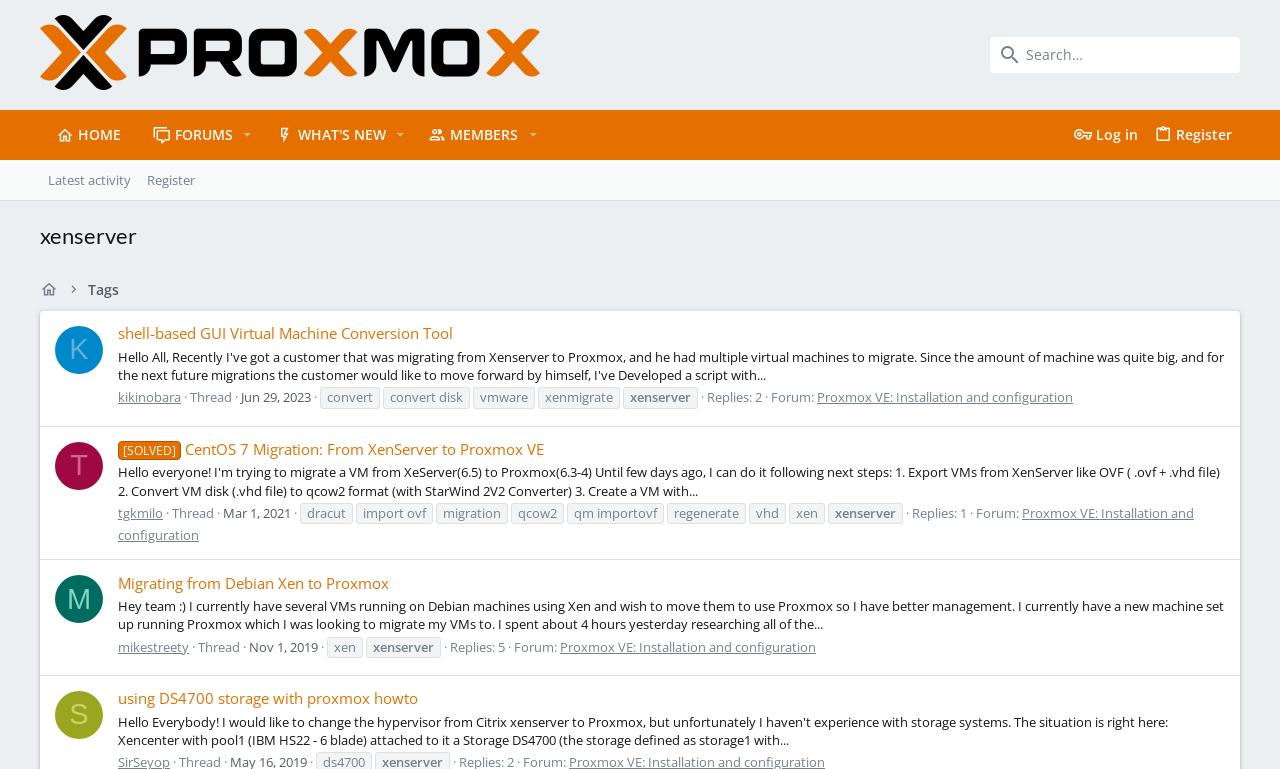Please predict the bounding box coordinates of the element's region where a click is necessary to complete the following instruction: "Go to the Proxmox Support Forum homepage". The coordinates should be represented by four float numbers between 0 and 1, i.e., [left, top, right, bottom].

[0.031, 0.143, 0.107, 0.208]